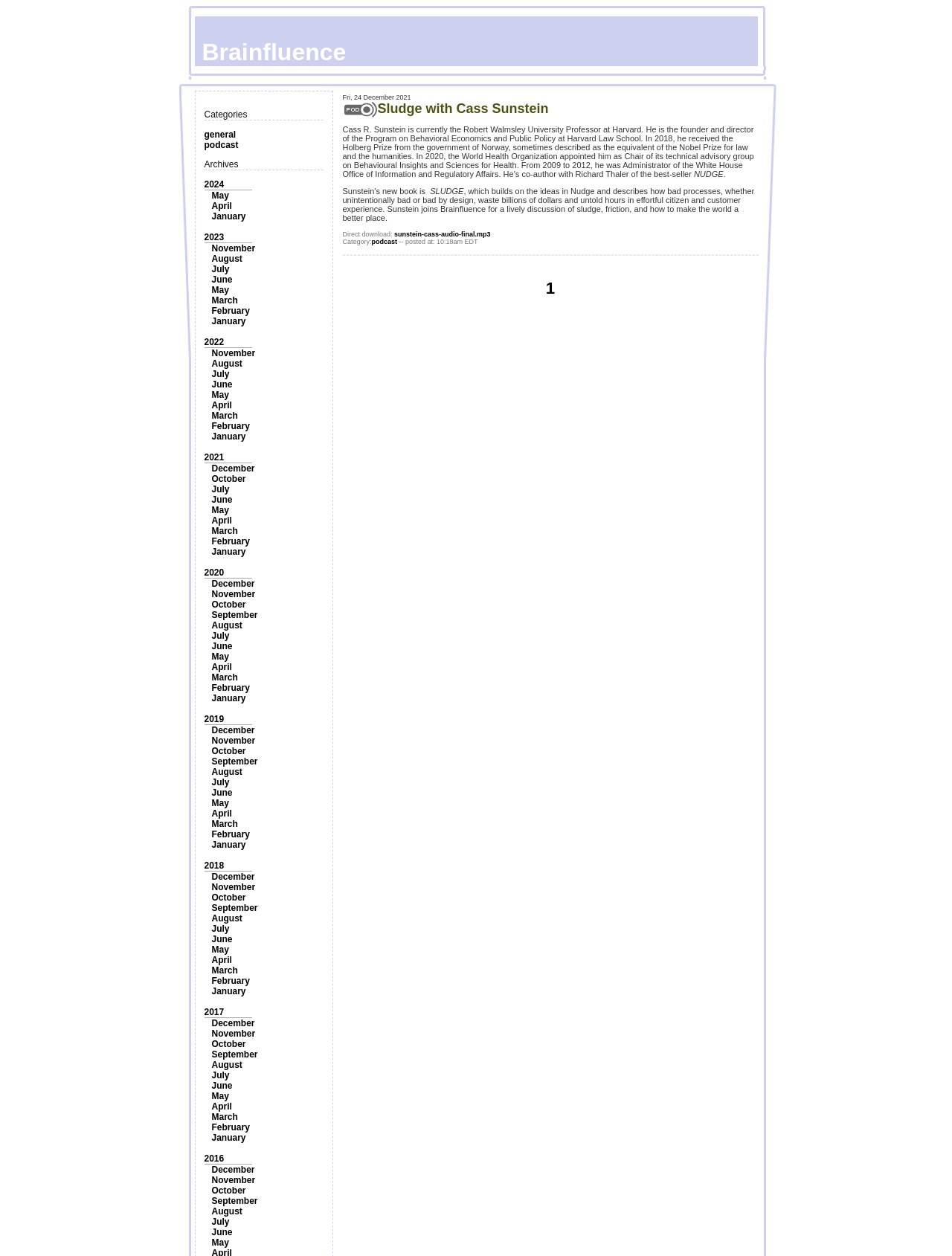Generate a detailed explanation of the webpage's features and information.

The webpage is titled "Brainfluence" and features a prominent image at the top, taking up about 64% of the width and 5% of the height of the page. Below the image, there are two sections: "Categories" and "Archives". 

The "Categories" section contains two links, "general" and "podcast", placed side by side. 

The "Archives" section is a list of links organized by year, with each year having multiple month links underneath. The years range from 2017 to 2024, with each year taking up about 5% of the page's height. The month links are arranged in a vertical column, with the most recent months at the top. There are 12 month links for each year, with the exception of 2024, which only has links for May and January.